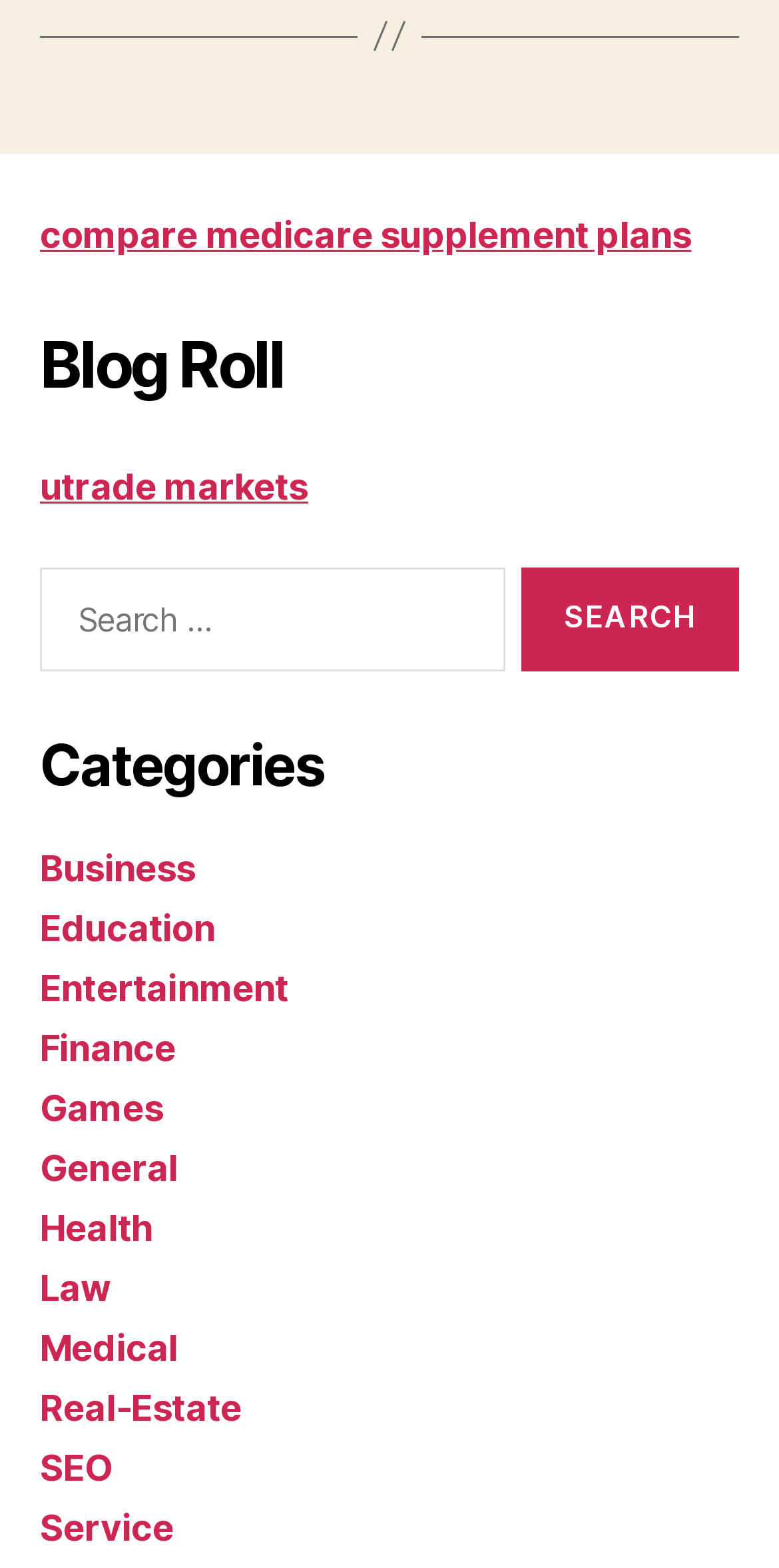How many links are available under the 'Categories' section?
Carefully analyze the image and provide a thorough answer to the question.

The 'Categories' section contains 13 links to different categories, which are Business, Education, Entertainment, Finance, Games, General, Health, Law, Medical, Real-Estate, SEO, and Service. These links are likely used to navigate to specific sections of the webpage.